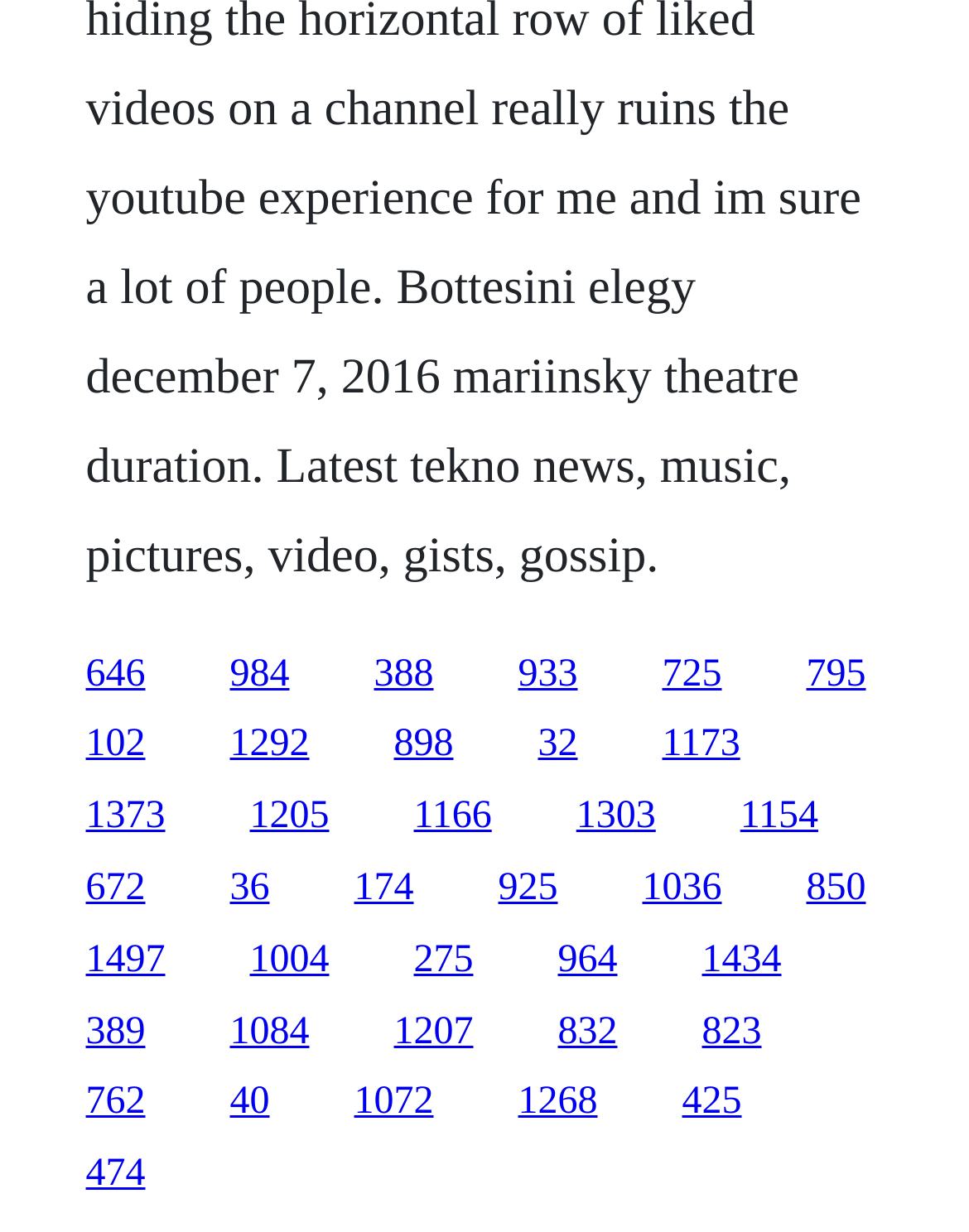Locate the bounding box coordinates of the clickable region necessary to complete the following instruction: "access the fifteenth link". Provide the coordinates in the format of four float numbers between 0 and 1, i.e., [left, top, right, bottom].

[0.595, 0.646, 0.677, 0.68]